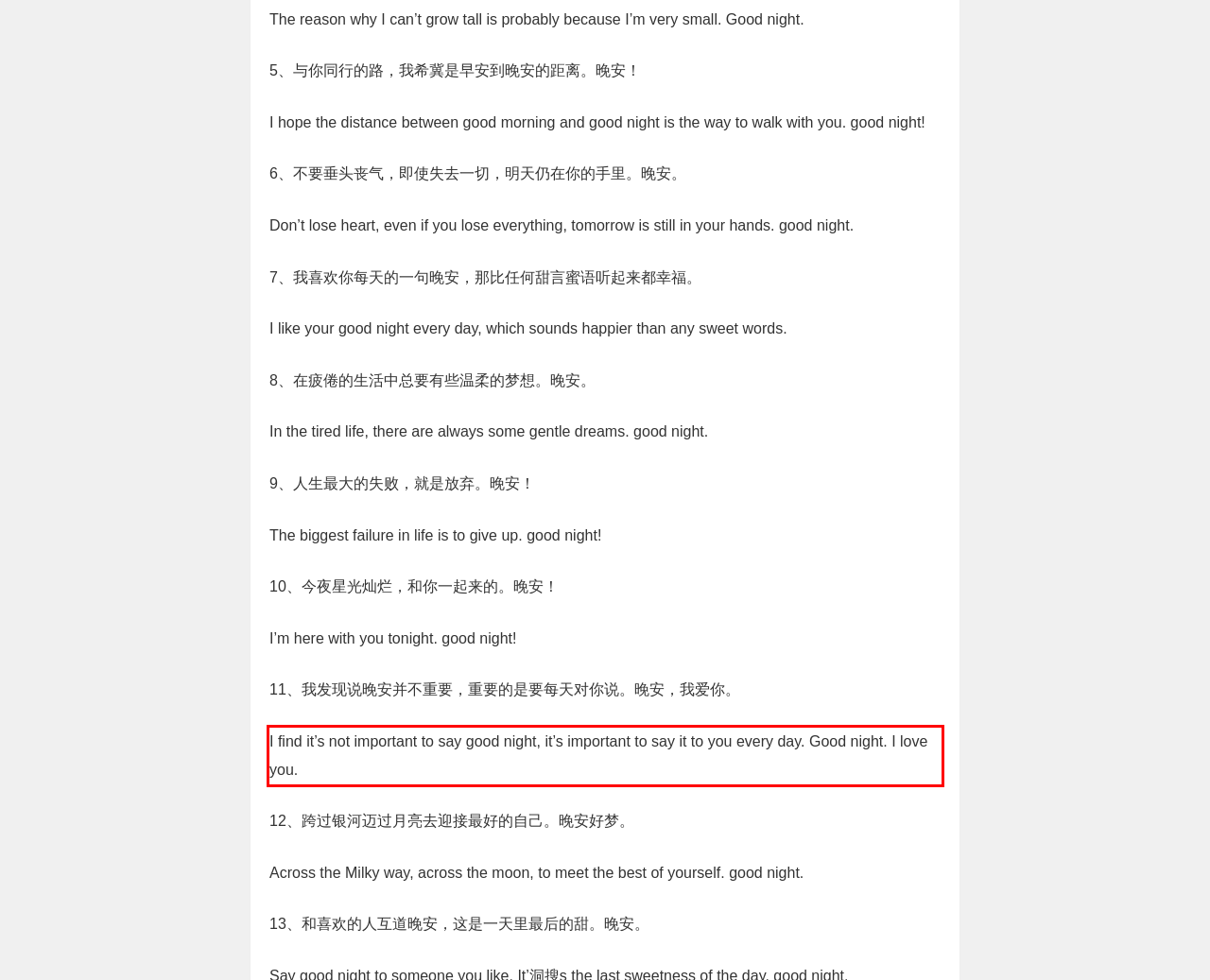Given the screenshot of the webpage, identify the red bounding box, and recognize the text content inside that red bounding box.

I find it’s not important to say good night, it’s important to say it to you every day. Good night. I love you.